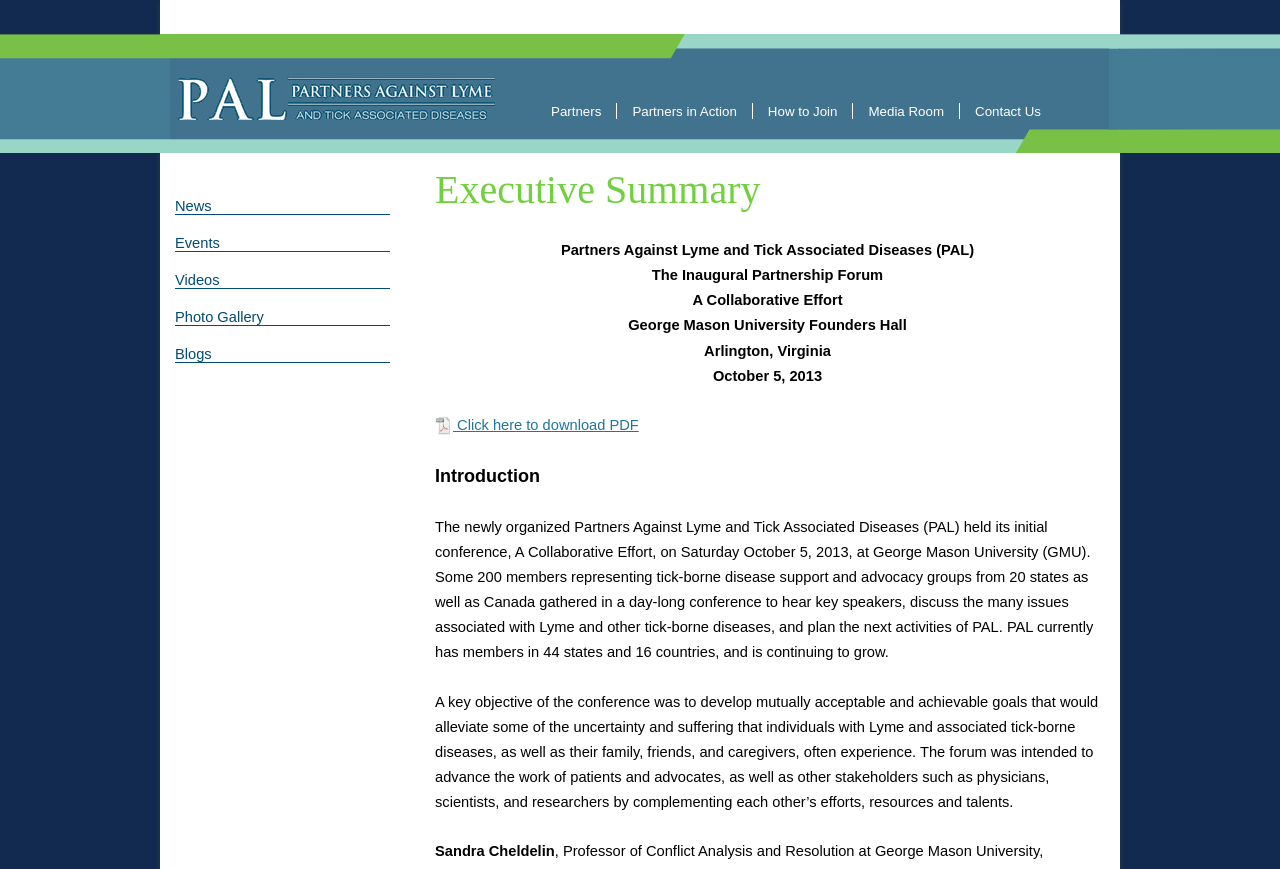Where was the inaugural partnership forum held?
Based on the image, respond with a single word or phrase.

George Mason University Founders Hall